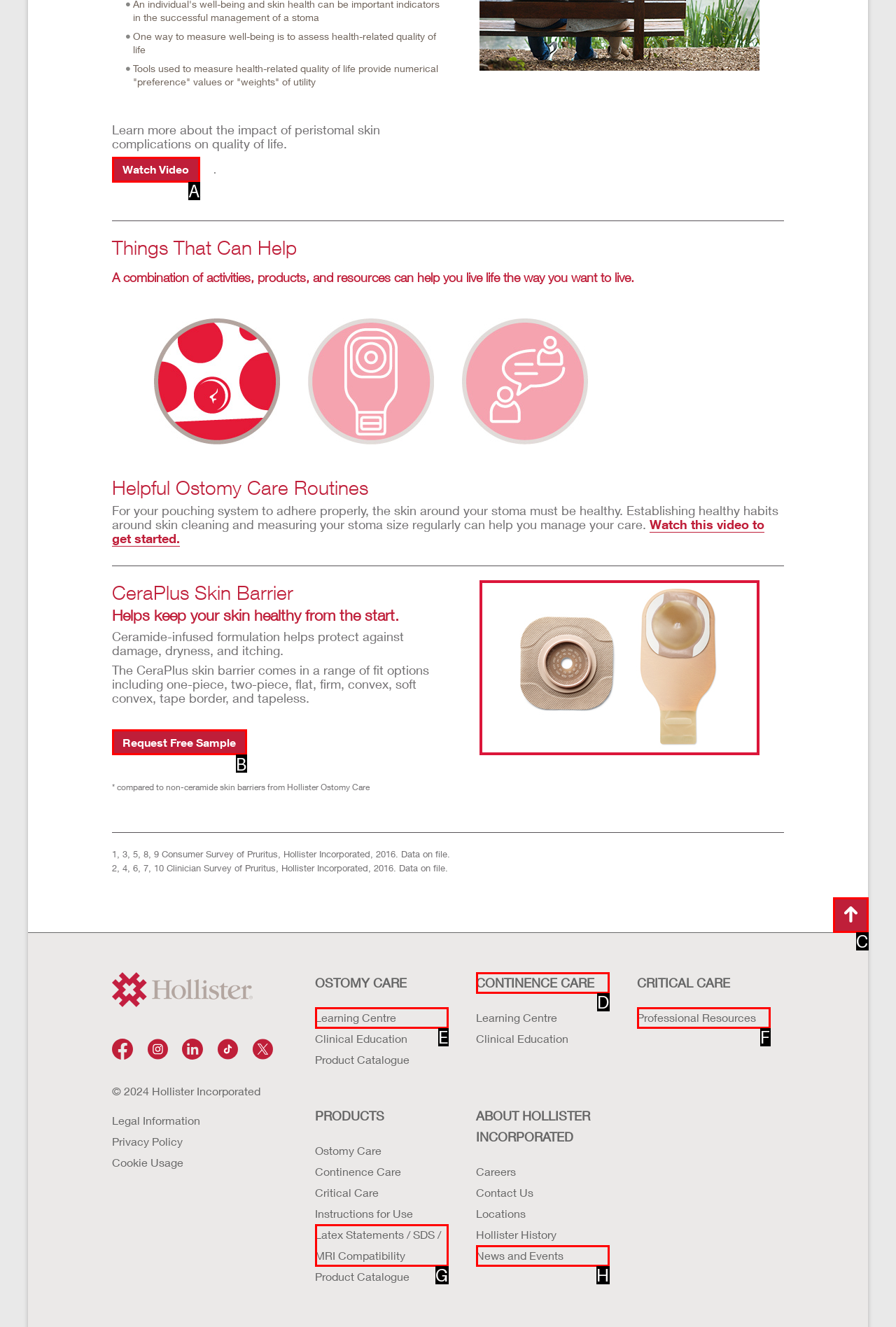Determine which letter corresponds to the UI element to click for this task: Follow on Facebook
Respond with the letter from the available options.

None